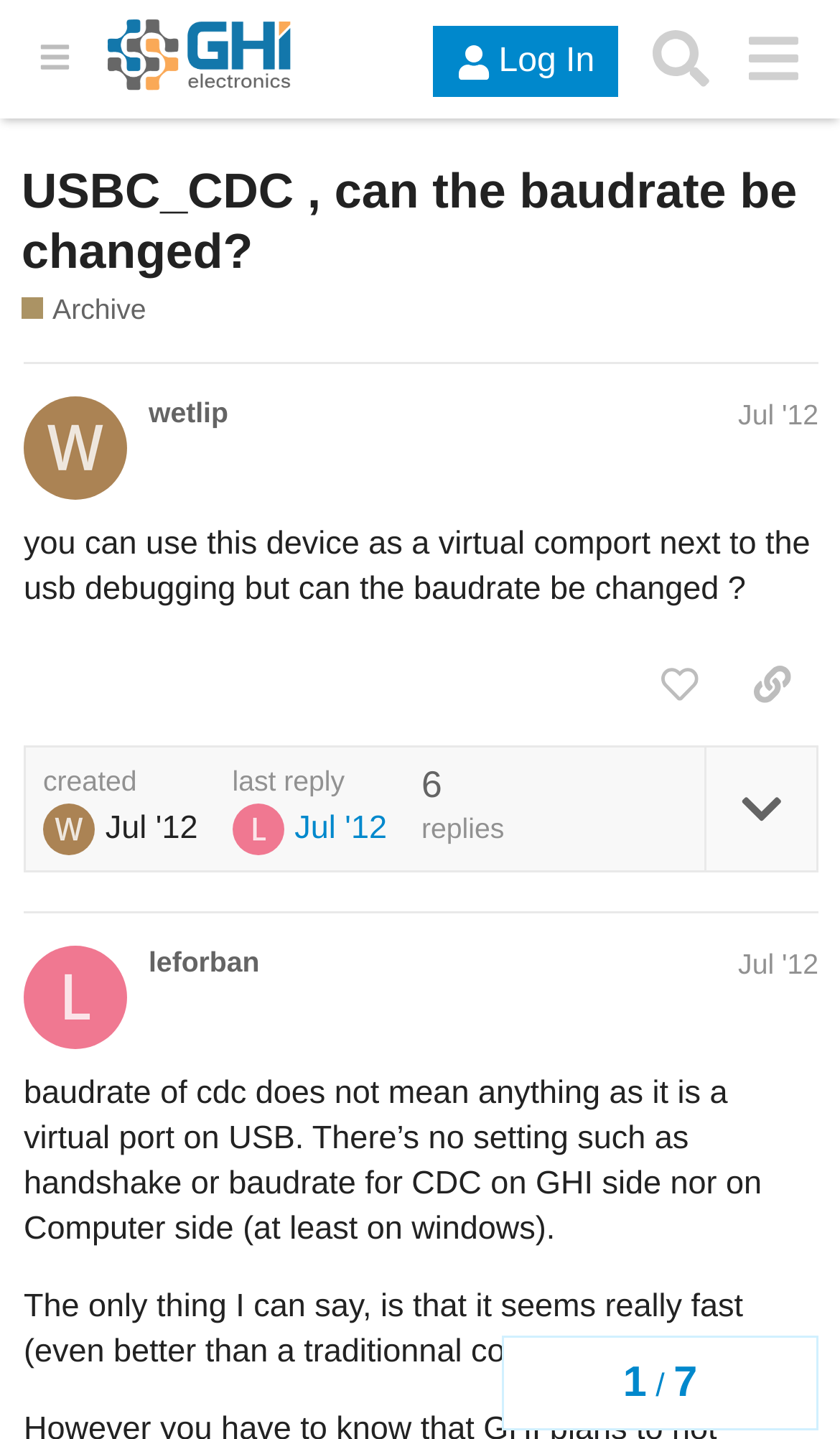Given the description "parent_node: Jul '12", determine the bounding box of the corresponding UI element.

[0.051, 0.563, 0.125, 0.588]